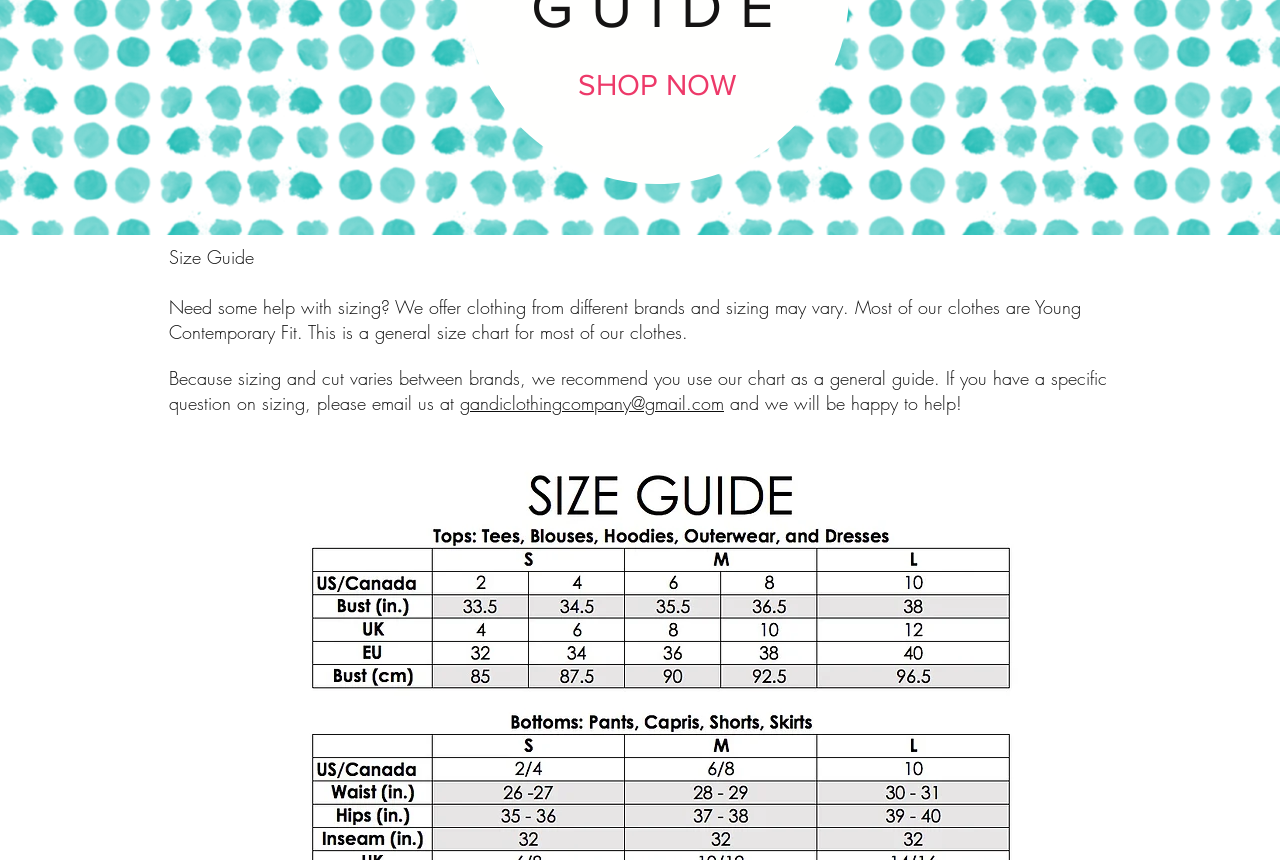Given the element description, predict the bounding box coordinates in the format (top-left x, top-left y, bottom-right x, bottom-right y), using floating point numbers between 0 and 1: gandiclothingcompany@gmail.com

[0.359, 0.455, 0.566, 0.483]